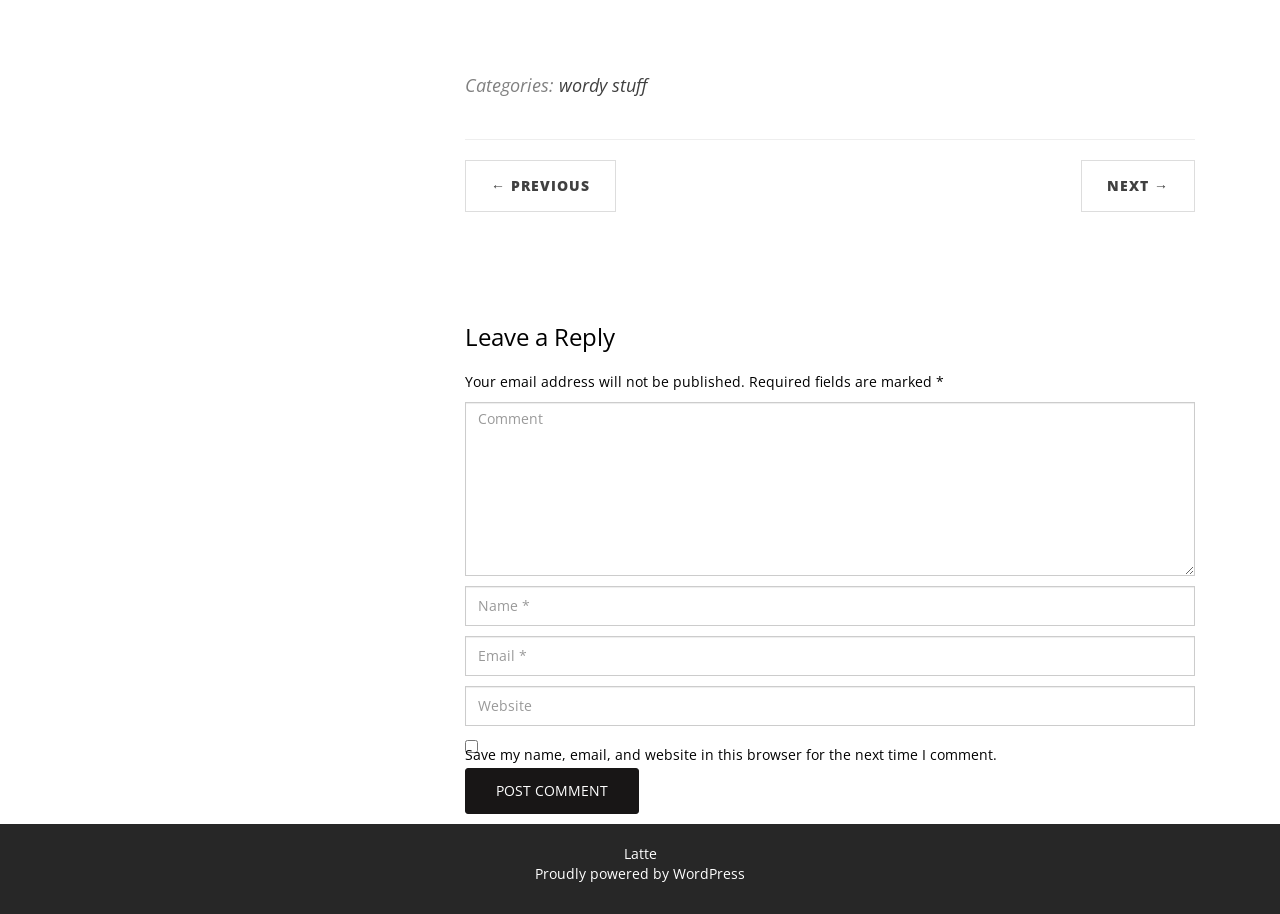What is the purpose of the 'Leave a Reply' section?
Look at the image and provide a detailed response to the question.

The 'Leave a Reply' section is a heading that indicates a comment form, which includes fields for name, email, website, and comment. The presence of a 'Post Comment' button suggests that users can submit their comments, implying that the purpose of this section is to allow users to comment on an article.